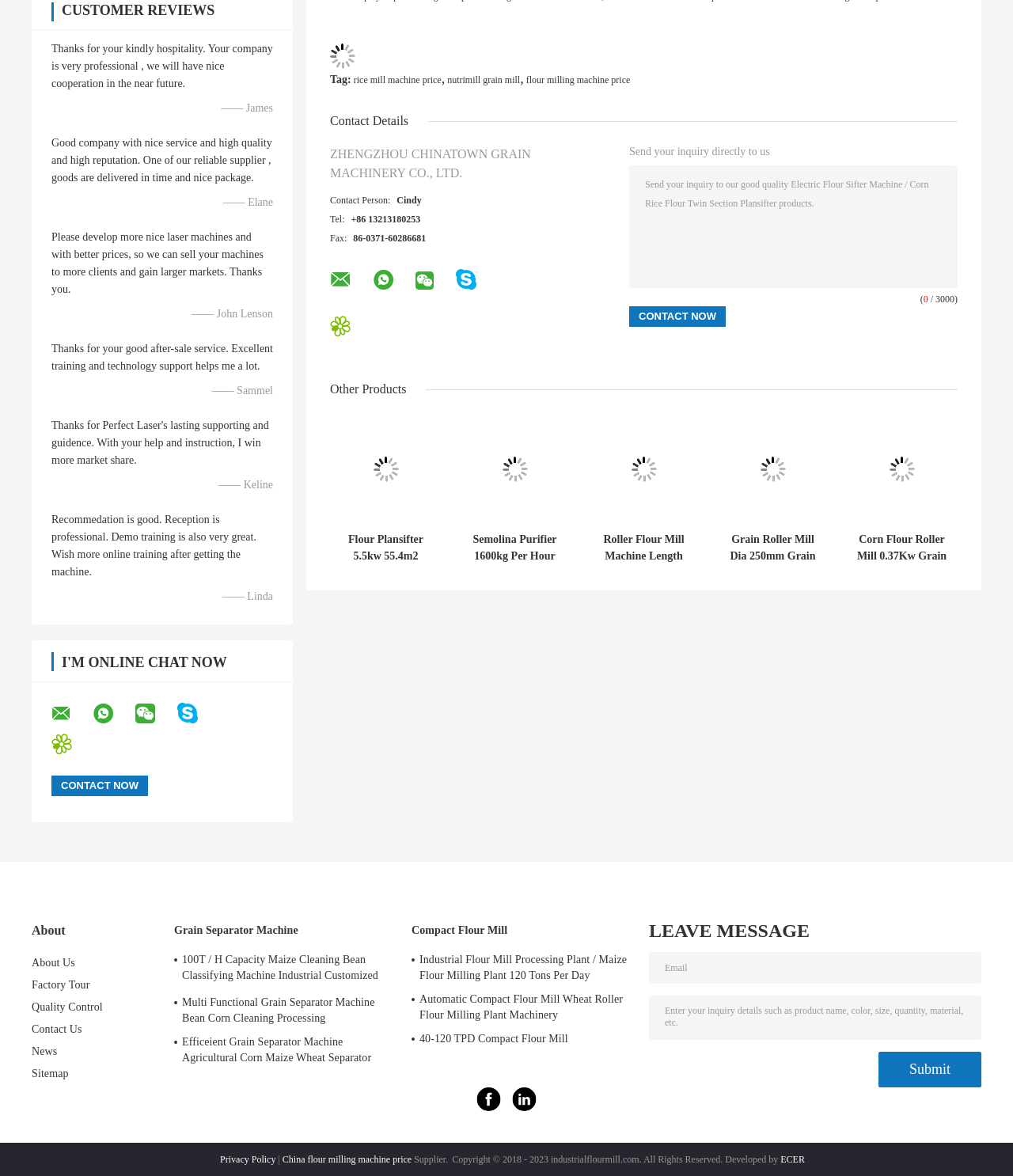Locate the bounding box coordinates of the element that should be clicked to execute the following instruction: "Click the 'Contact Now' button".

[0.051, 0.659, 0.146, 0.677]